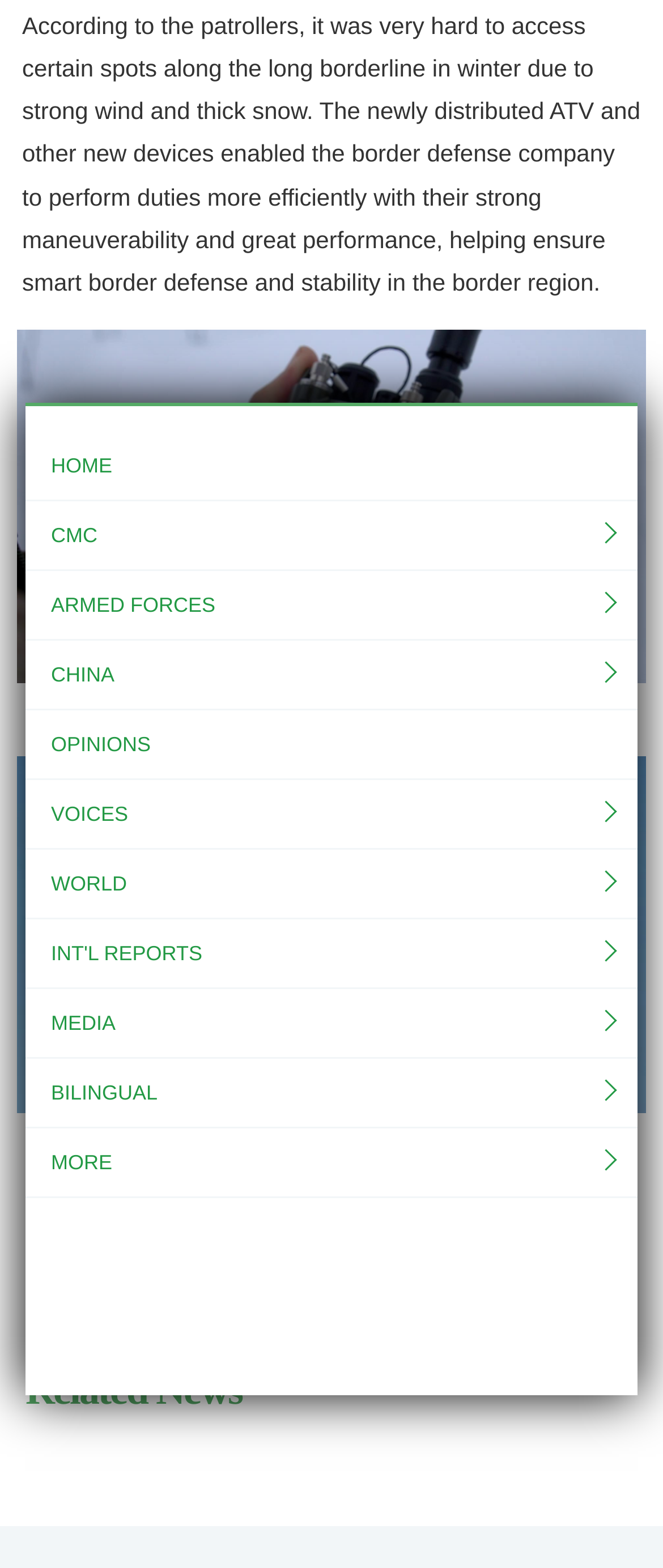What is the feature of the security camera? From the image, respond with a single word or brief phrase.

Laser-assisted auto-focus